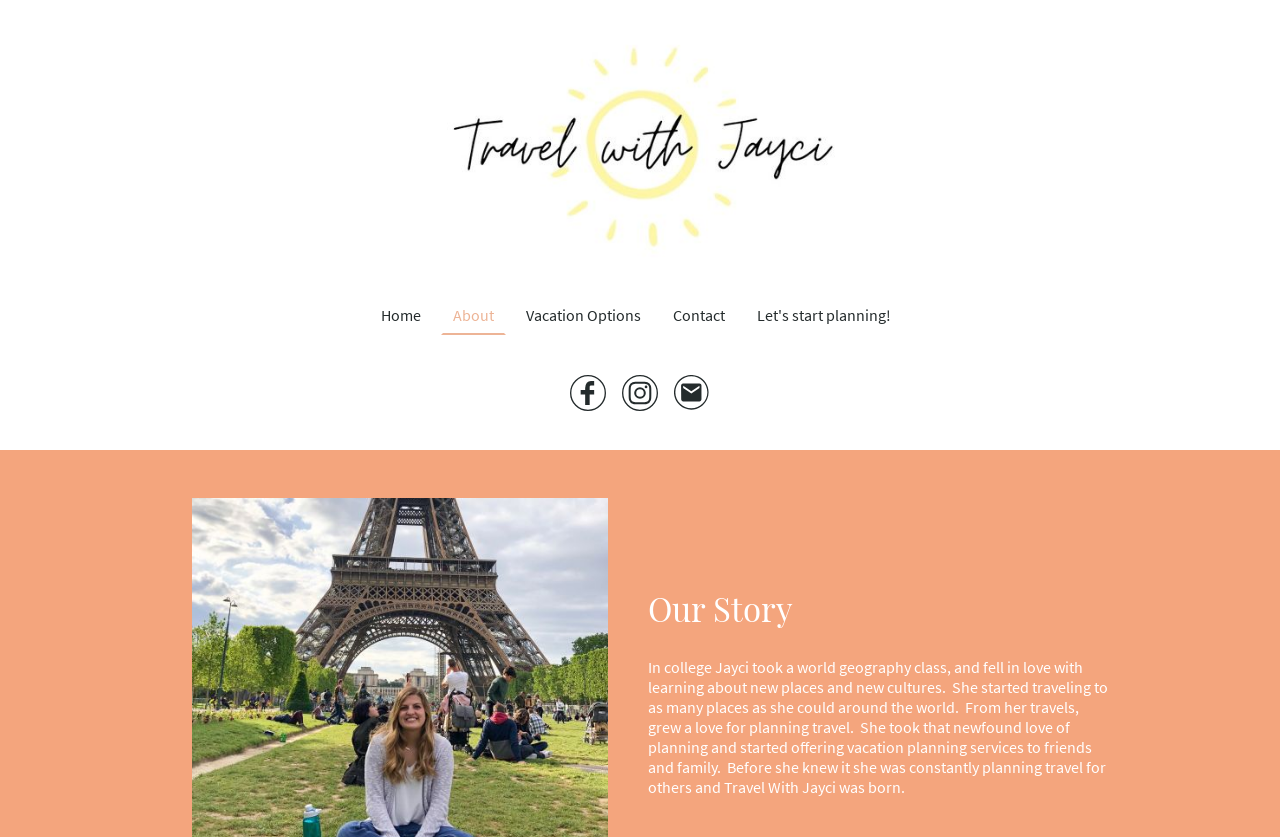How many images are there in the middle section of the page?
From the screenshot, supply a one-word or short-phrase answer.

3